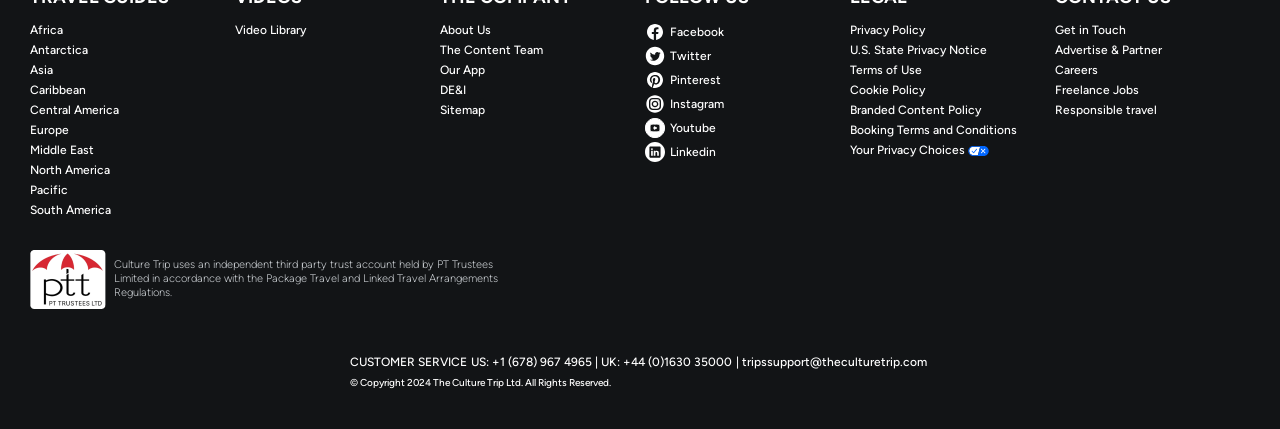What continents are listed on the webpage?
Answer the question with a detailed and thorough explanation.

I found the list of continents by looking at the links on the webpage, which include 'Africa', 'Antarctica', 'Asia', and so on. These links are arranged vertically on the left side of the webpage.